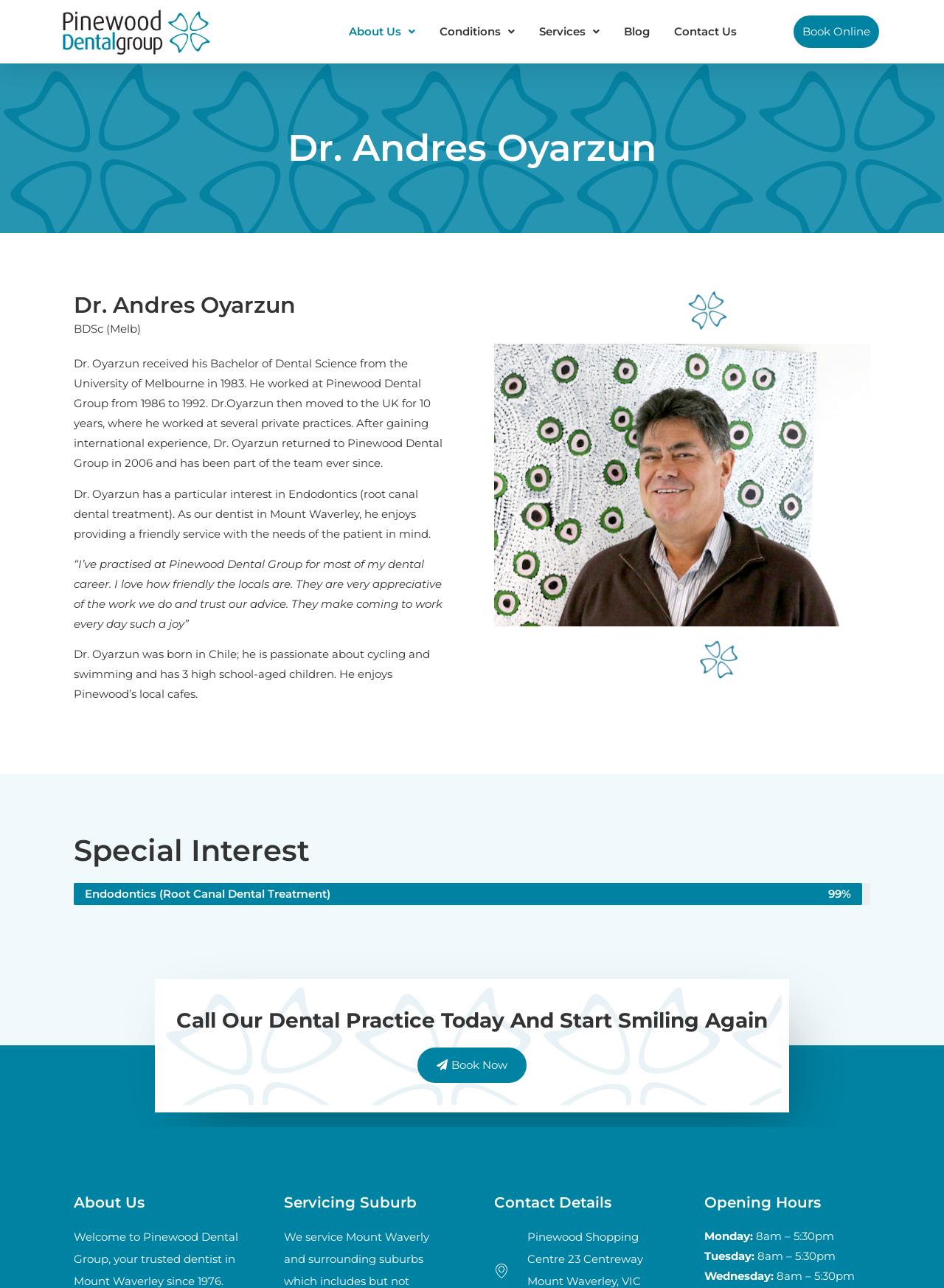Determine the bounding box coordinates of the clickable element to achieve the following action: 'Click the Pinewood Dental Group Logo'. Provide the coordinates as four float values between 0 and 1, formatted as [left, top, right, bottom].

[0.062, 0.006, 0.225, 0.044]